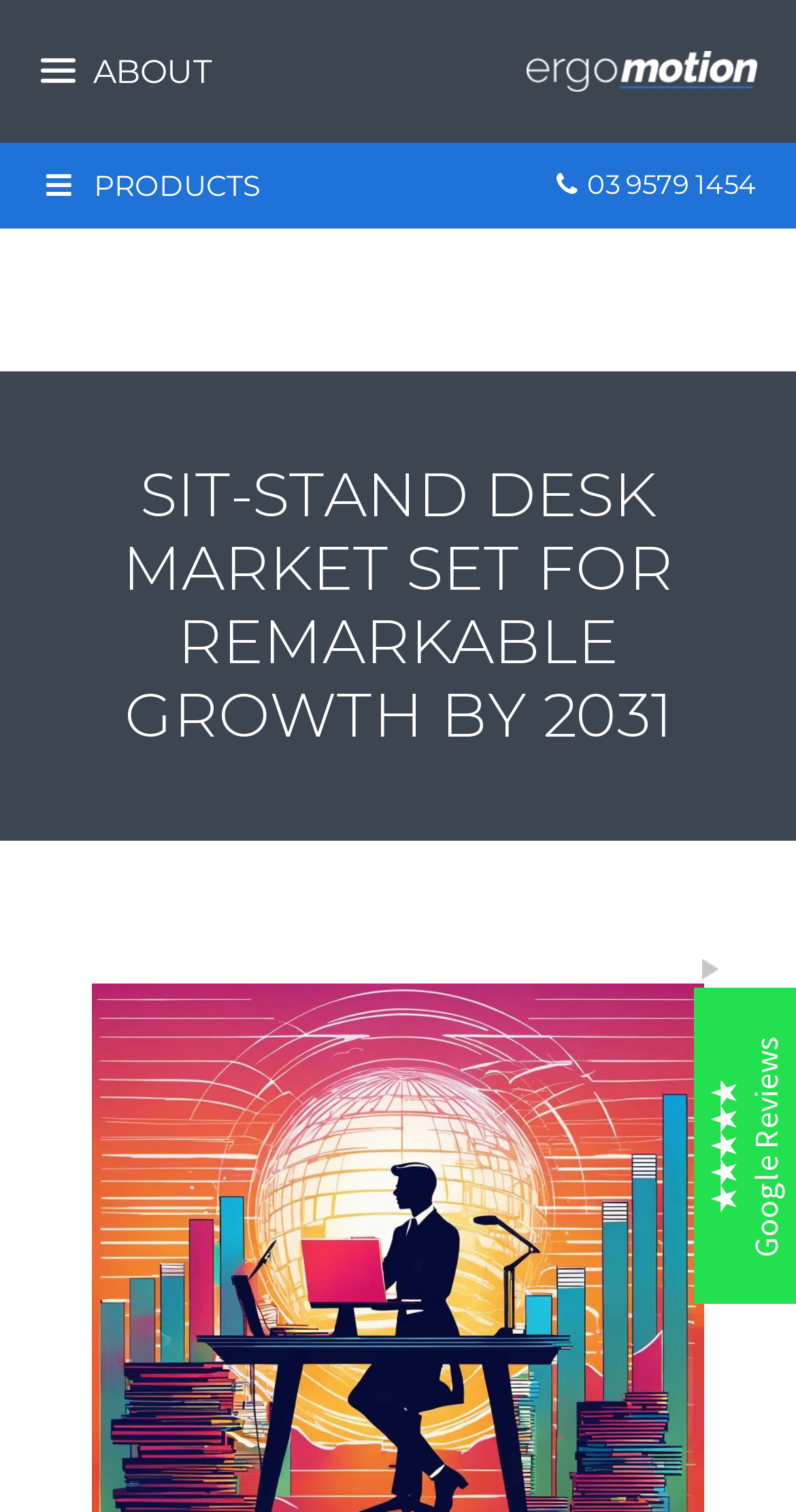Find the bounding box coordinates for the HTML element specified by: "03 9579 1454".

[0.699, 0.105, 0.95, 0.138]